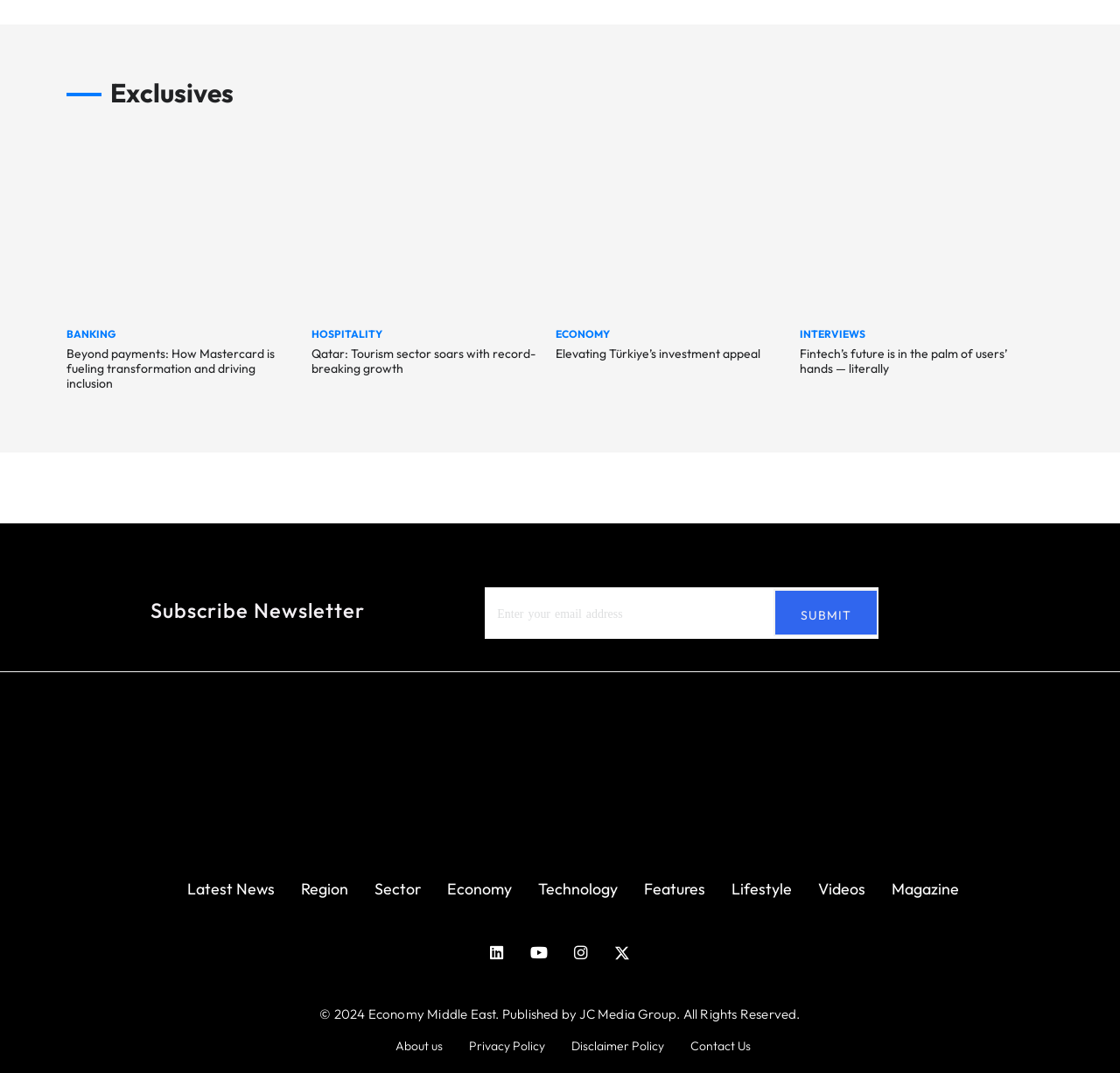Please provide a brief answer to the following inquiry using a single word or phrase:
What is the main topic of the webpage?

Economy and news